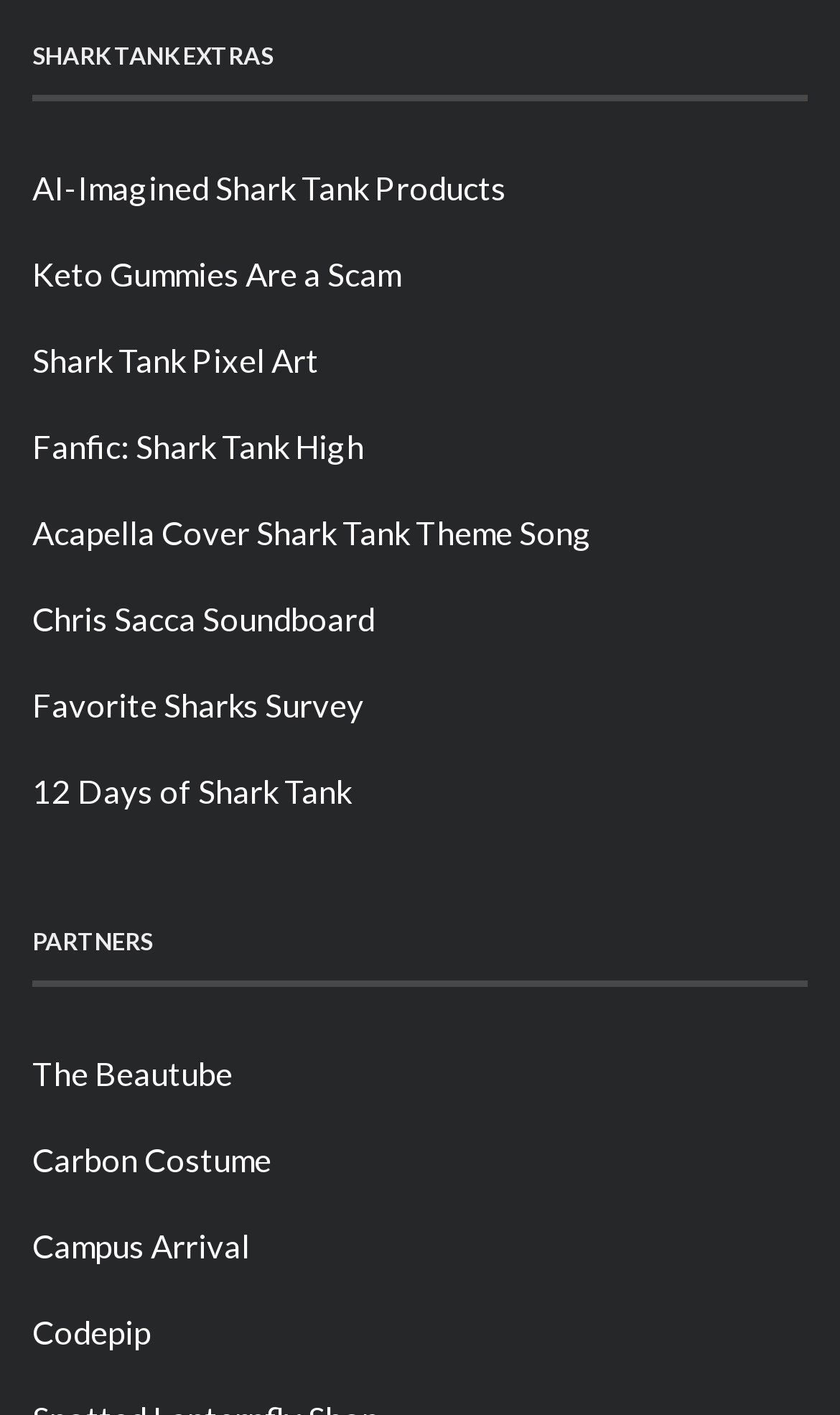Answer with a single word or phrase: 
What is the last link under 'SHARK TANK EXTRAS'?

12 Days of Shark Tank